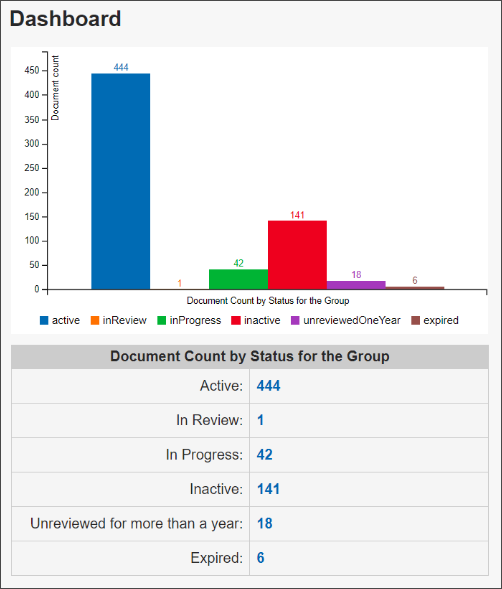Refer to the image and offer a detailed explanation in response to the question: What is the color of the 'In Review' category?

The color of the 'In Review' category can be determined by looking at the smaller bars adjacent to the active documents count, where 'In Review' is represented by a green bar.